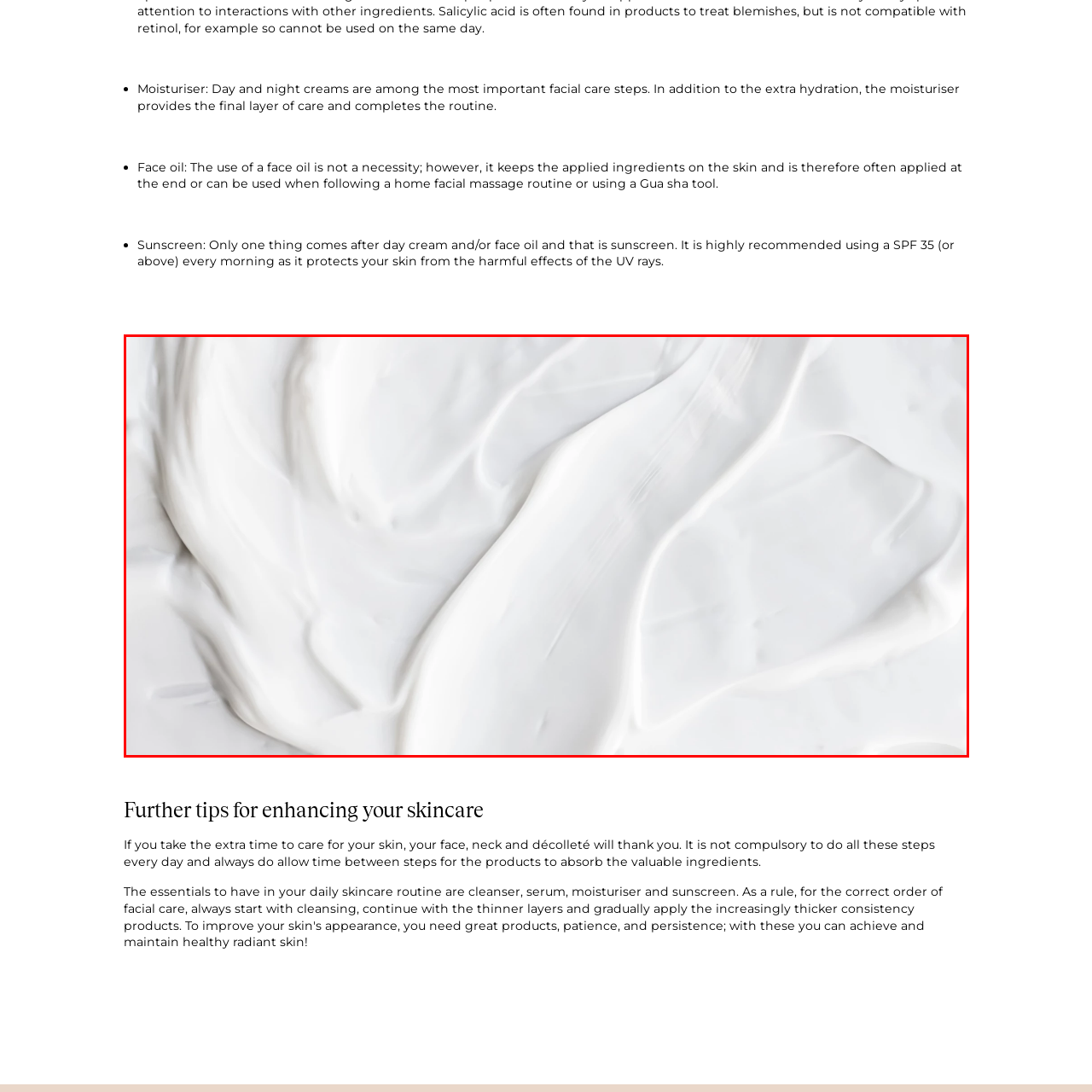Elaborate on all the details and elements present in the red-outlined area of the image.

The image features a close-up view of a smooth, creamy substance, likely a moisturiser or face cream, being applied or smeared across a flat surface. The texture appears rich and velvety, conveying a sense of hydration and nourishment that such products are designed to provide. This visual representation complements the skincare routine discussion, where moisturisers play a crucial role both day and night, offering essential hydration and completing the skincare regimen. The image embodies the essence of self-care through effective skincare practices, illustrating the luxurious application process associated with maintaining healthy skin.